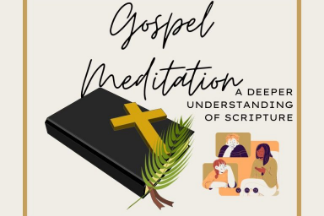Give a one-word or short phrase answer to this question: 
What do the palm fronds symbolize?

Reflection